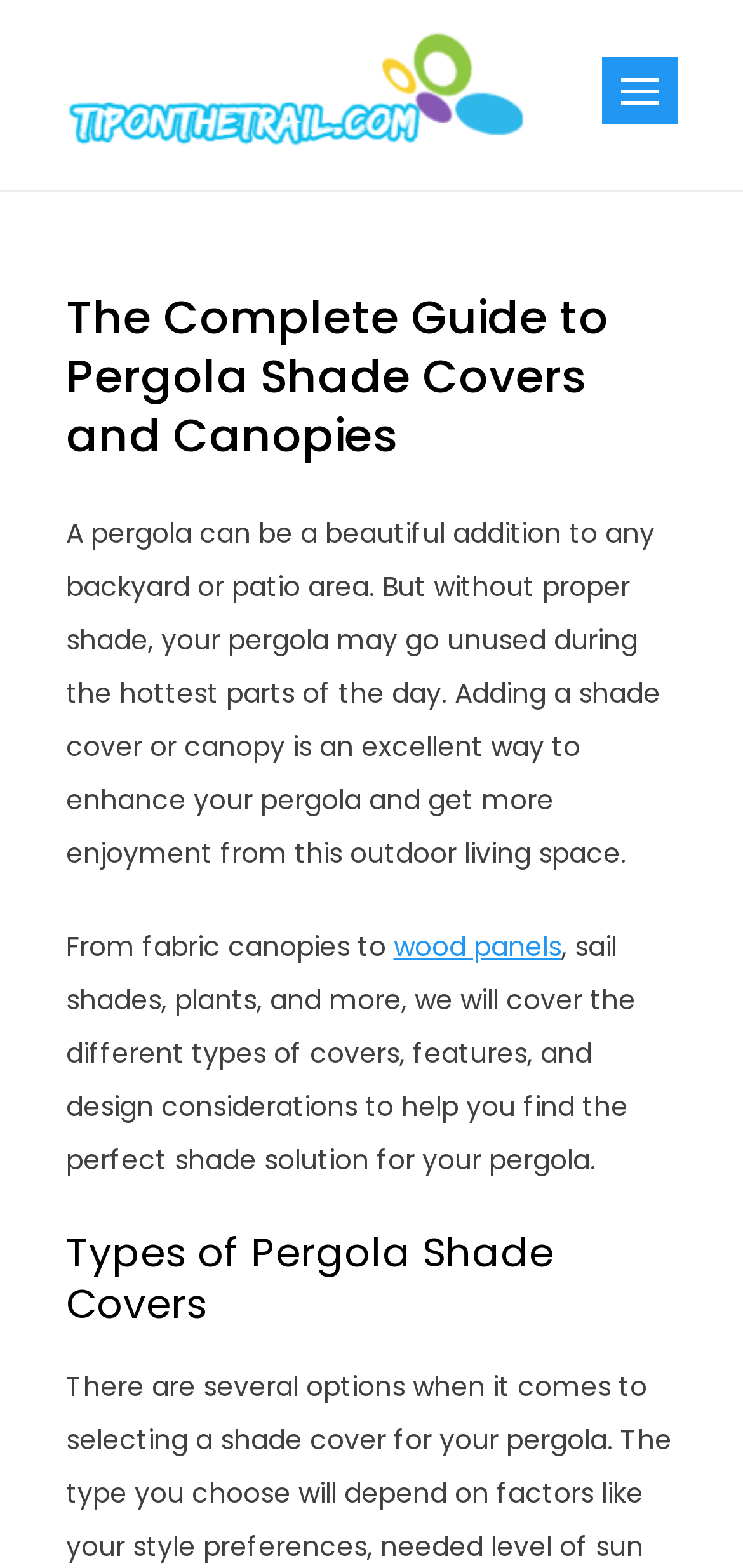Identify the primary heading of the webpage and provide its text.

The Complete Guide to Pergola Shade Covers and Canopies